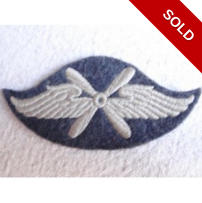Offer a thorough description of the image.

This image features a WW2 German Airforce Flying Personnel Cloth Badge, which is characterized by its distinctive design. The badge is crafted from cloth and showcases a prominent emblem of wings and a propeller, symbolizing aviation and aircrew service. The background of the badge is navy blue, a color often associated with military uniforms. 

A bold red "SOLD" label is overlaid in the top right corner, indicating that this particular item is no longer available for purchase. This piece would be of interest to collectors of military insignia and those with a passion for World War II history. The badge represents the pride and service of air personnel during the war, making it a significant artifact. The price of this item was listed at £10.00 before it was sold.